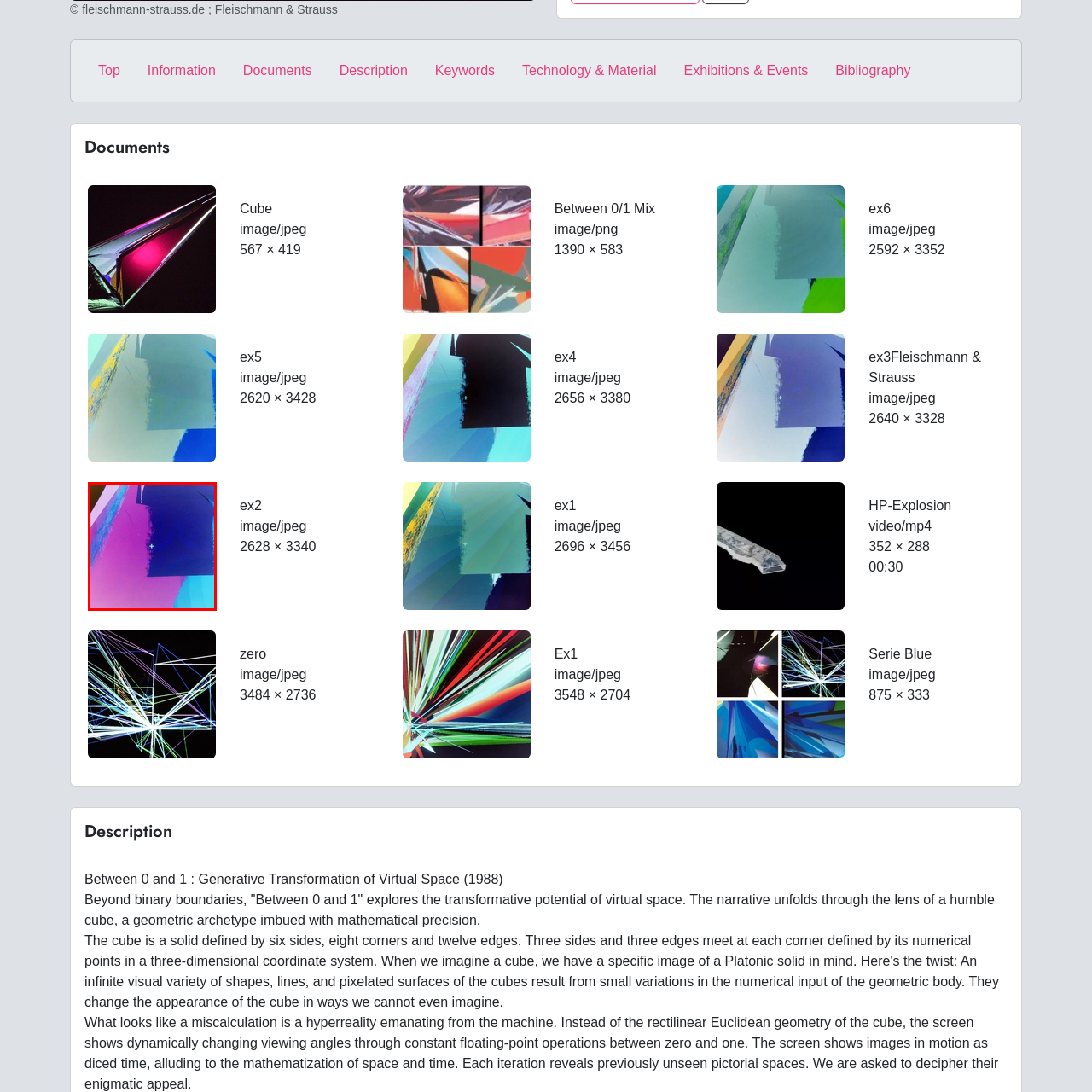Analyze the image encased in the red boundary, What shapes are used to symbolize virtual environments?
 Respond using a single word or phrase.

Cubes